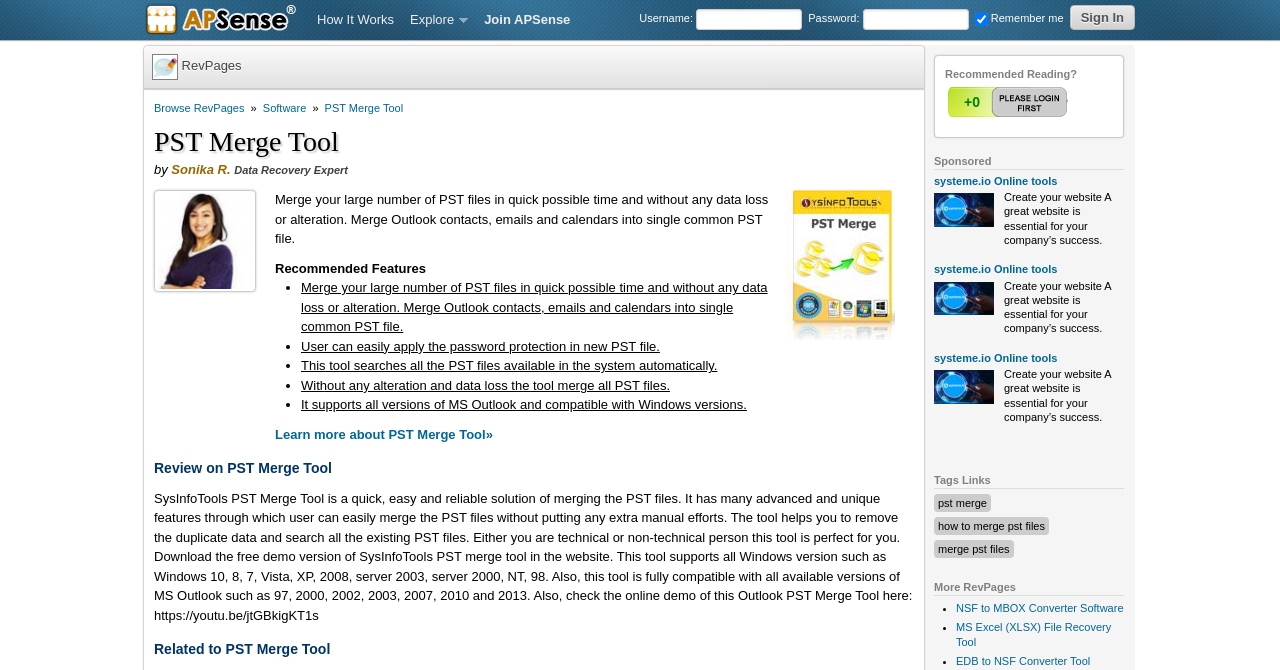Locate the primary heading on the webpage and return its text.

PST Merge Tool